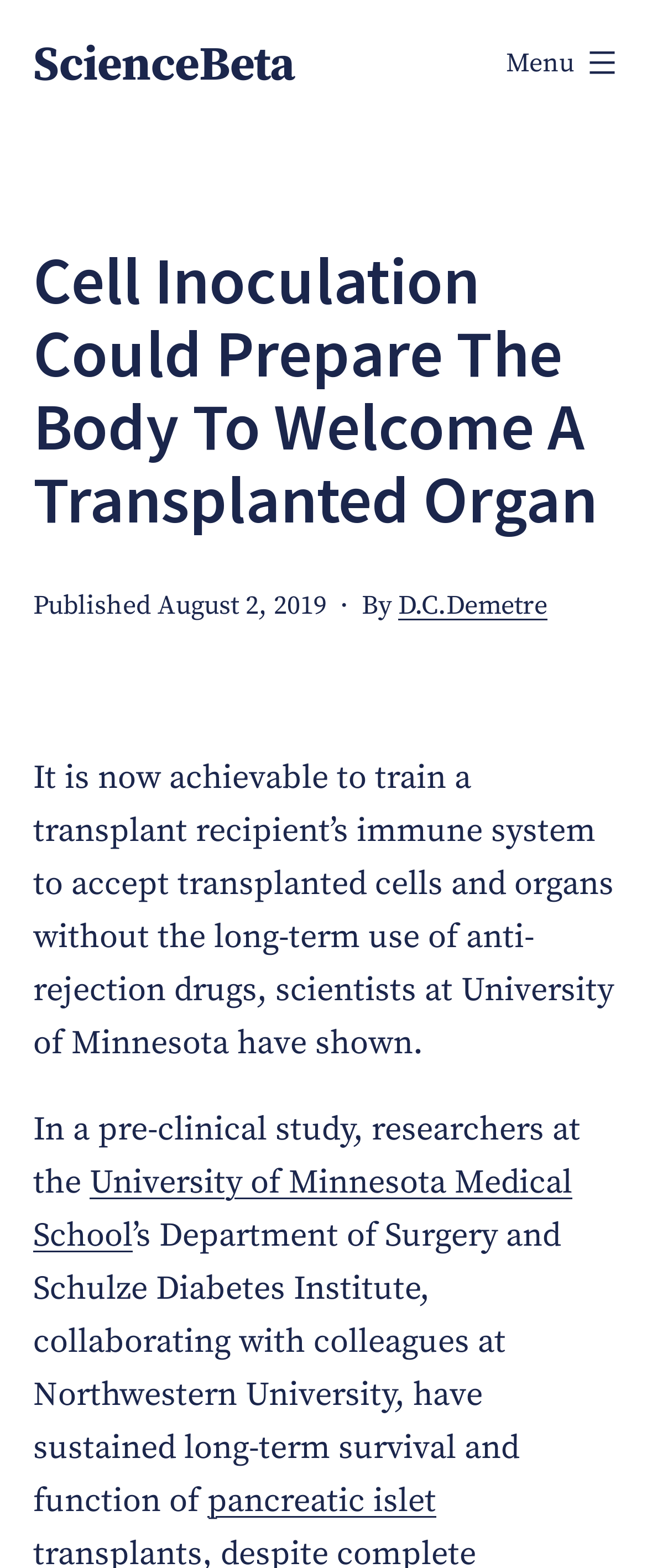Locate the bounding box of the UI element described in the following text: "Menu Close".

[0.744, 0.017, 1.0, 0.063]